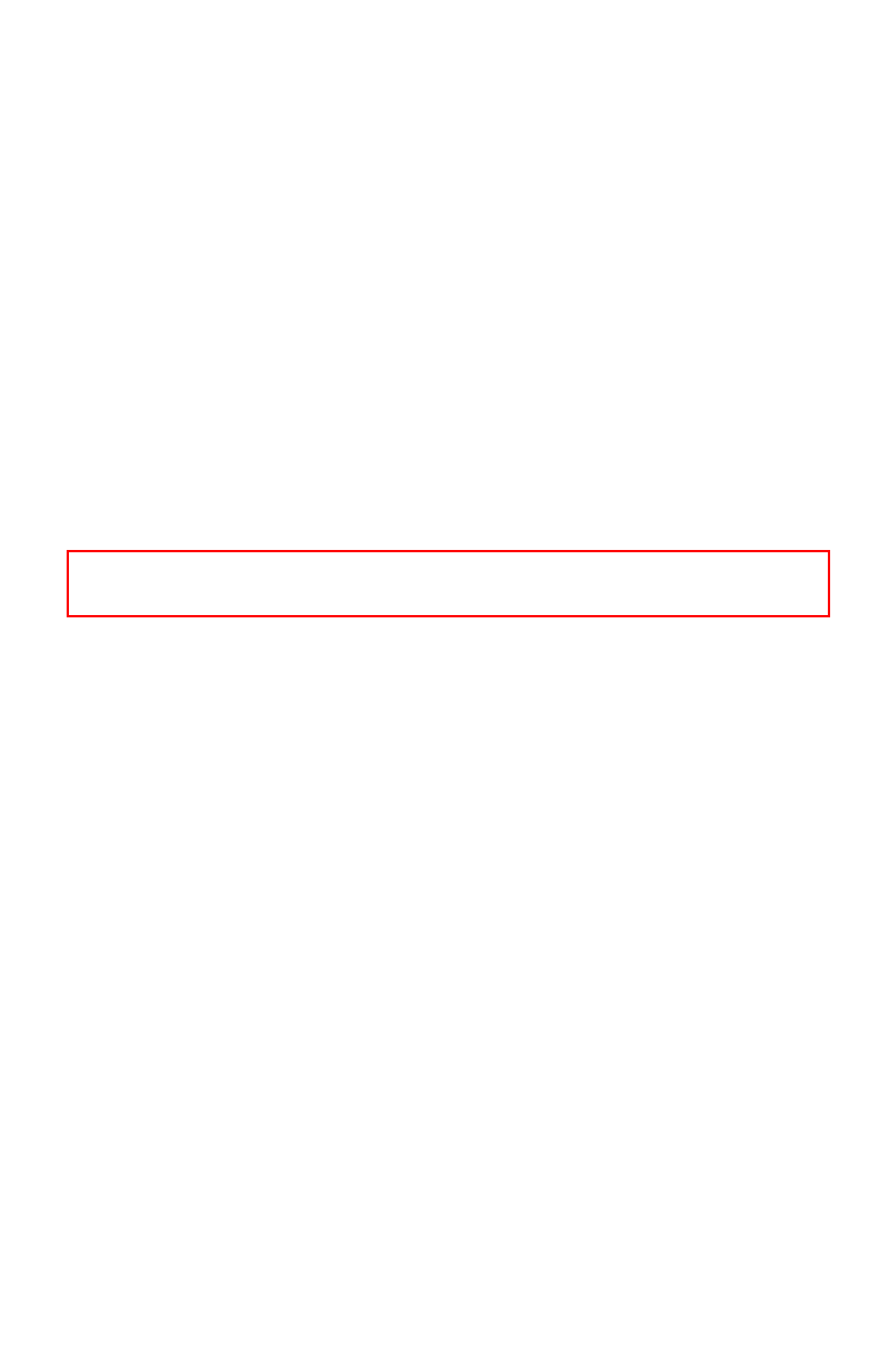Given a screenshot of a webpage featuring a red bounding box, identify the best matching webpage description for the new page after the element within the red box is clicked. Here are the options:
A. Resourceful Podcasts | Resources Unearthed
B. Specialist Tax & Business Advice | Resources Unearthed
C. Family Office | Resources Unearthed
D. Resources Unearthed | Strategy Papers
E. Blog | Resources Unearthed
F. Resources Unearthed | Case Studies
G. Financial Planning | Resources Unearthed
H. Resources Unearthed | About Us

D